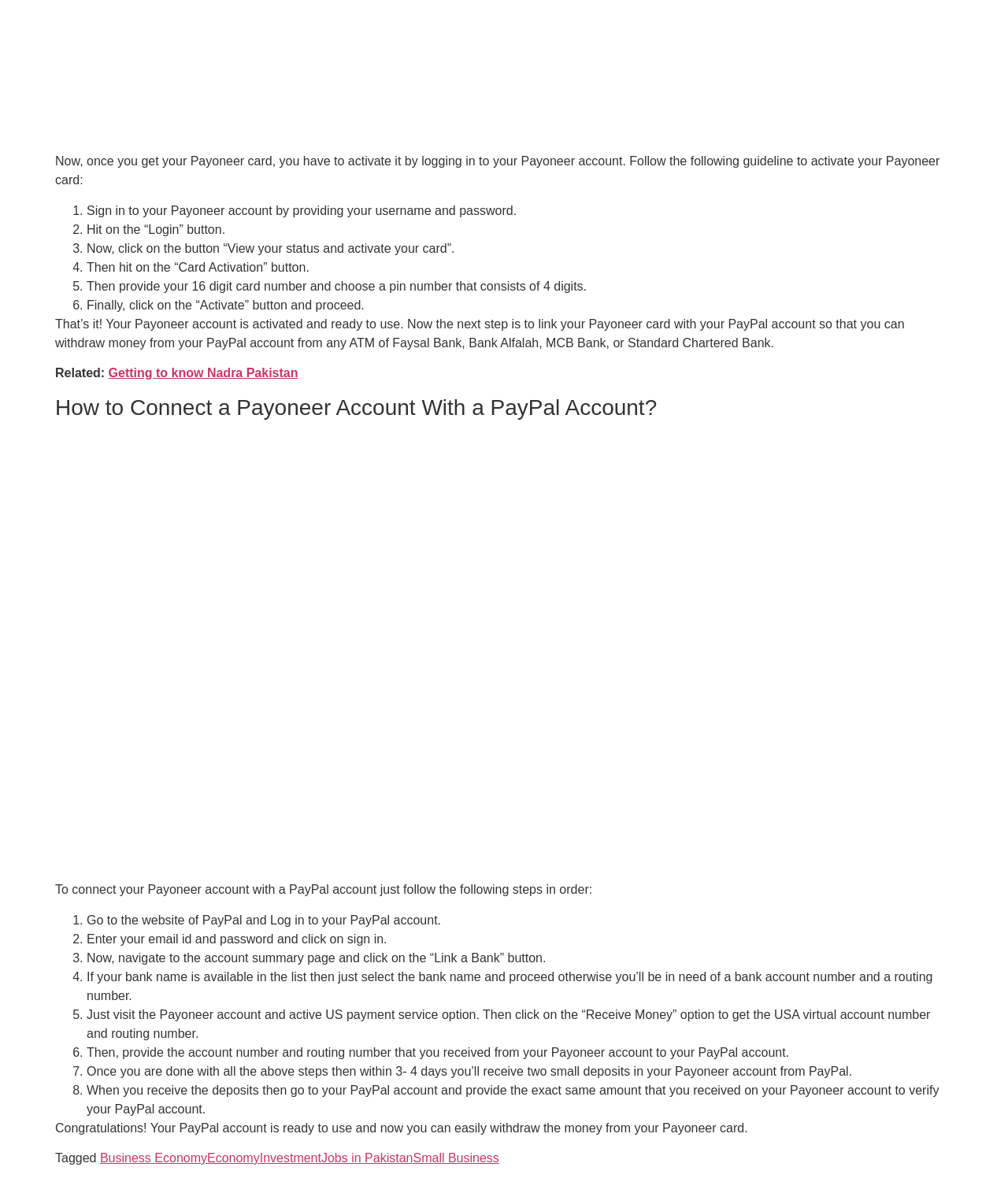Identify the bounding box coordinates of the clickable region required to complete the instruction: "Click on the 'Activate' button". The coordinates should be given as four float numbers within the range of 0 and 1, i.e., [left, top, right, bottom].

[0.086, 0.25, 0.362, 0.261]